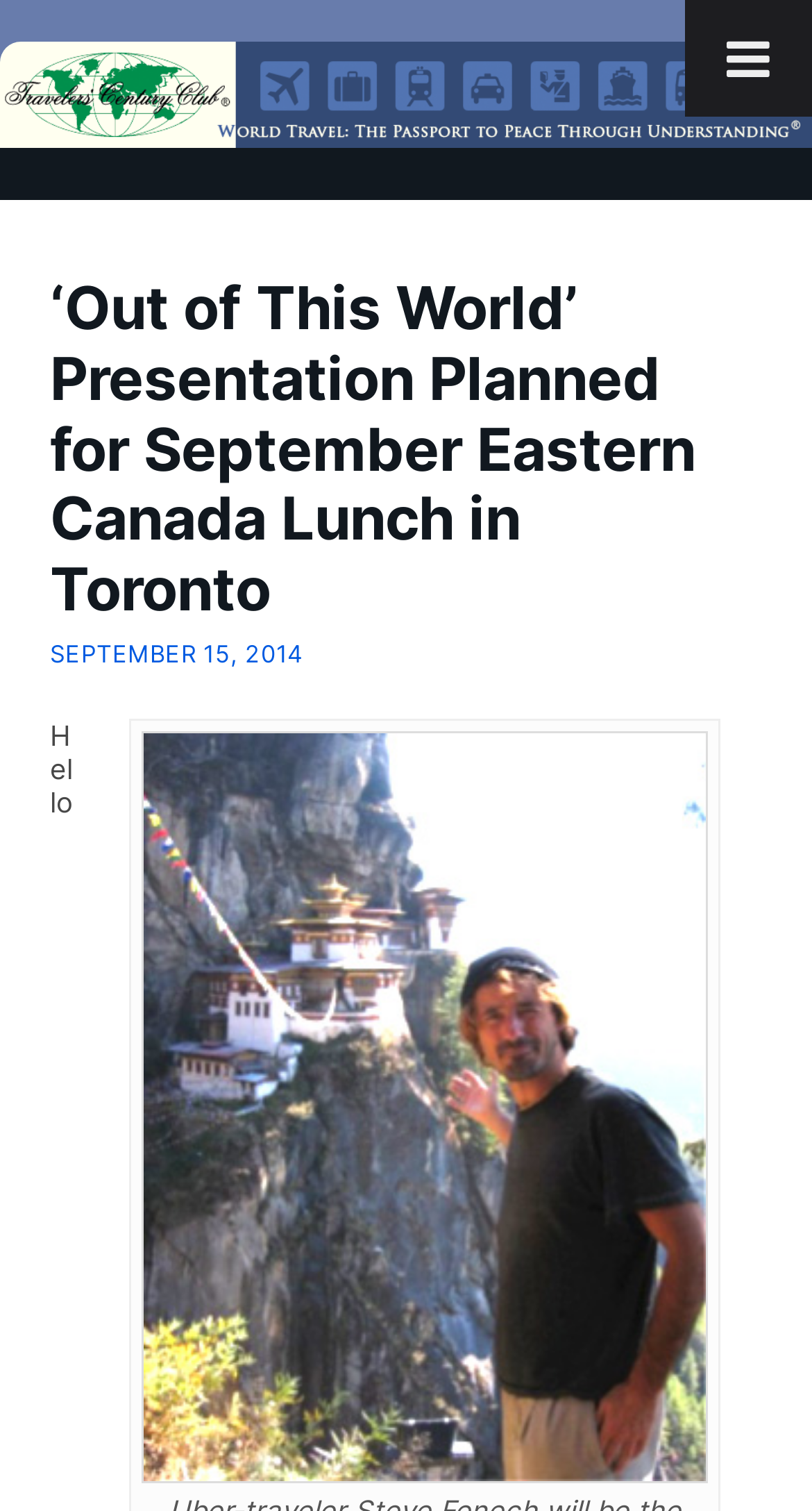Given the element description aria-label="Toggle Menu", identify the bounding box coordinates for the UI element on the webpage screenshot. The format should be (top-left x, top-left y, bottom-right x, bottom-right y), with values between 0 and 1.

[0.844, 0.0, 1.0, 0.077]